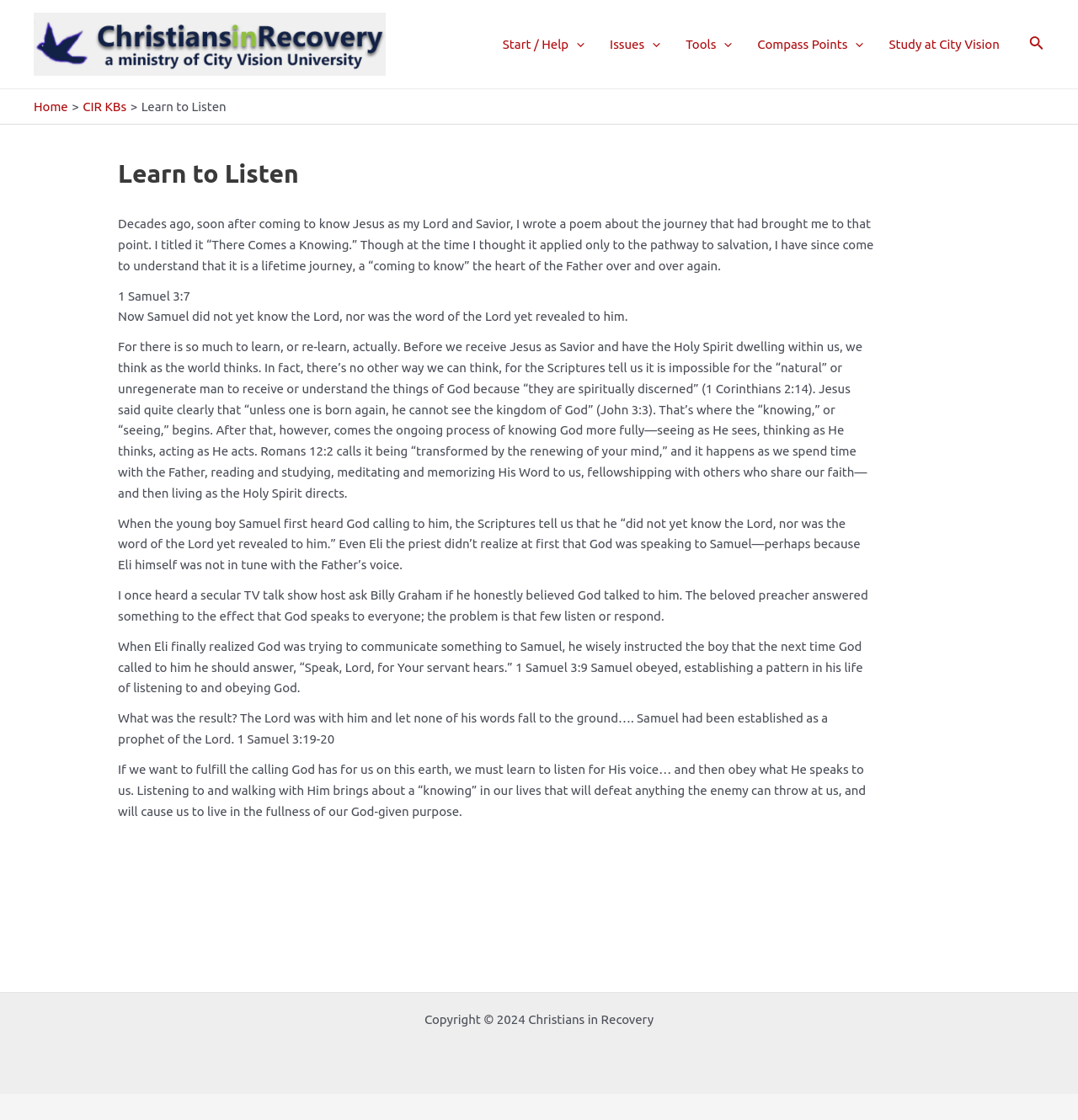What is the Bible verse mentioned in the article?
Based on the image content, provide your answer in one word or a short phrase.

1 Samuel 3:7